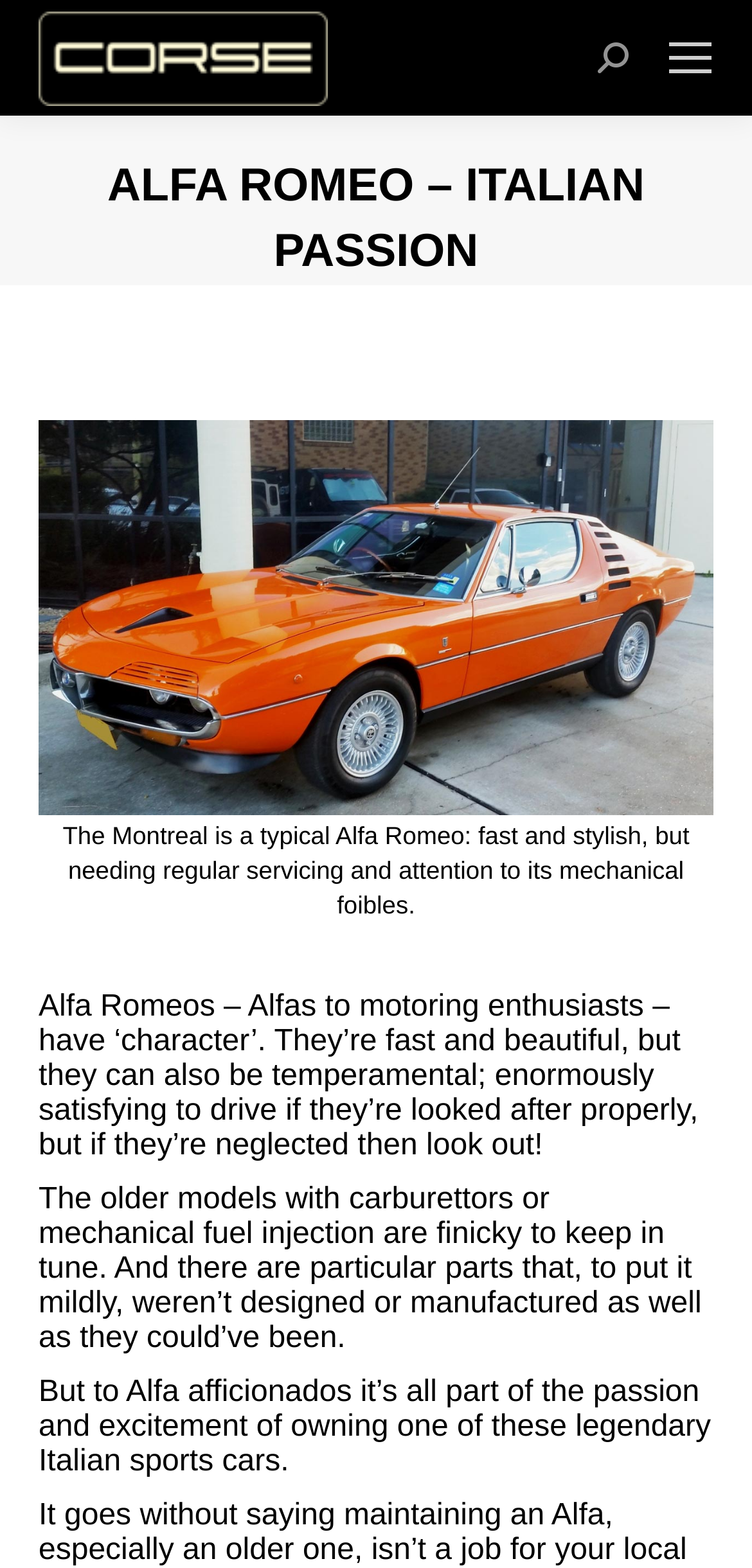Describe every aspect of the webpage in a detailed manner.

The webpage is about Alfa Romeo, an Italian sports car brand, and Team Corse. At the top right corner, there is a mobile menu icon and a search bar with a magnifying glass icon. Below the search bar, there is a link to "Team Corse" accompanied by an image of the team's logo.

The main heading "ALFA ROMEO – ITALIAN PASSION" is prominently displayed across the top of the page. Below the heading, there is a breadcrumb trail indicating the current page location, with the text "You are here:".

The main content of the page is a large figure that takes up most of the page, featuring an image of an Alfa Romeo car. Below the image, there is a figcaption with a descriptive text about the car, highlighting its characteristics, such as being fast and stylish but requiring regular maintenance.

There are three paragraphs of text that follow, discussing the unique characteristics of Alfa Romeo cars, including their speed, beauty, and temperamental nature. The text also mentions the challenges of maintaining older models with carburettors or mechanical fuel injection.

At the bottom right corner of the page, there is a "Go to Top" link accompanied by an arrow icon, allowing users to quickly navigate back to the top of the page.